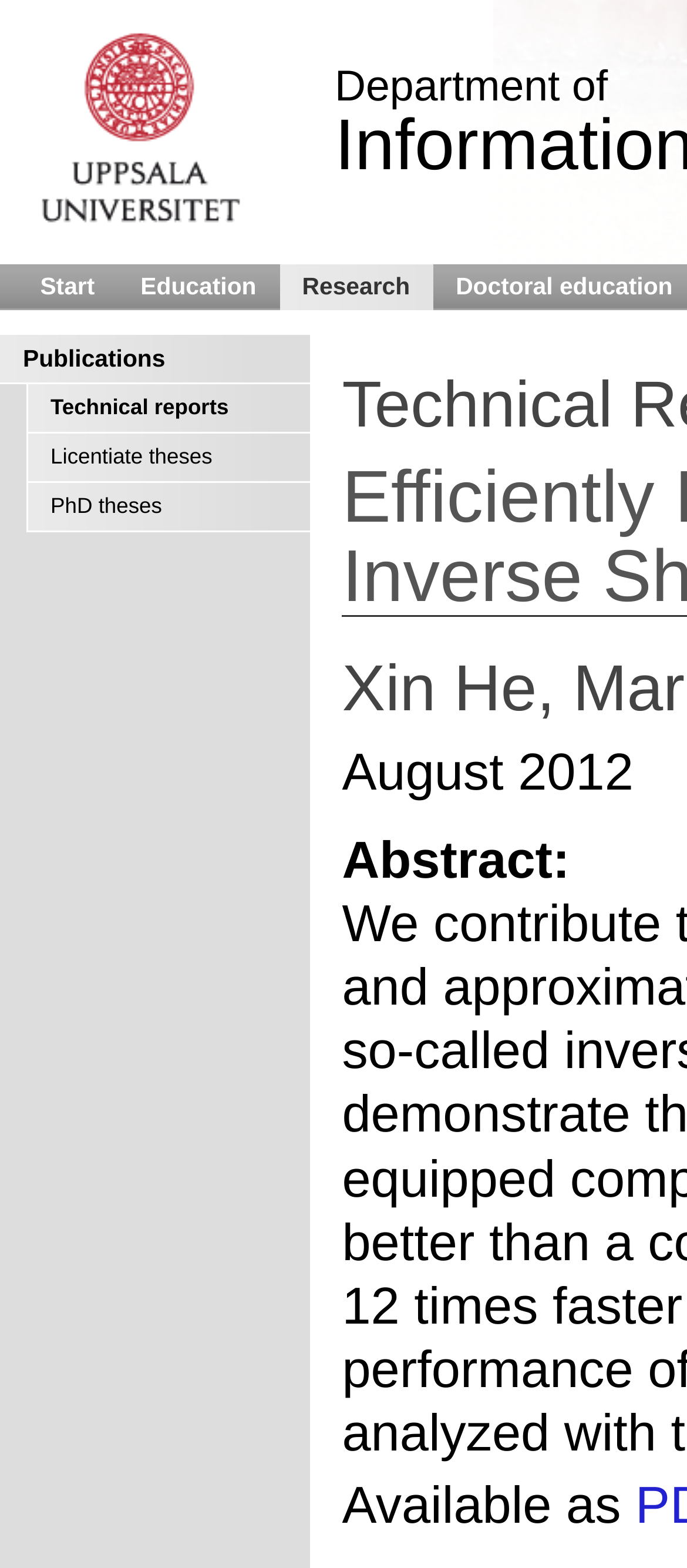How many links are there in the top section? Look at the image and give a one-word or short phrase answer.

4